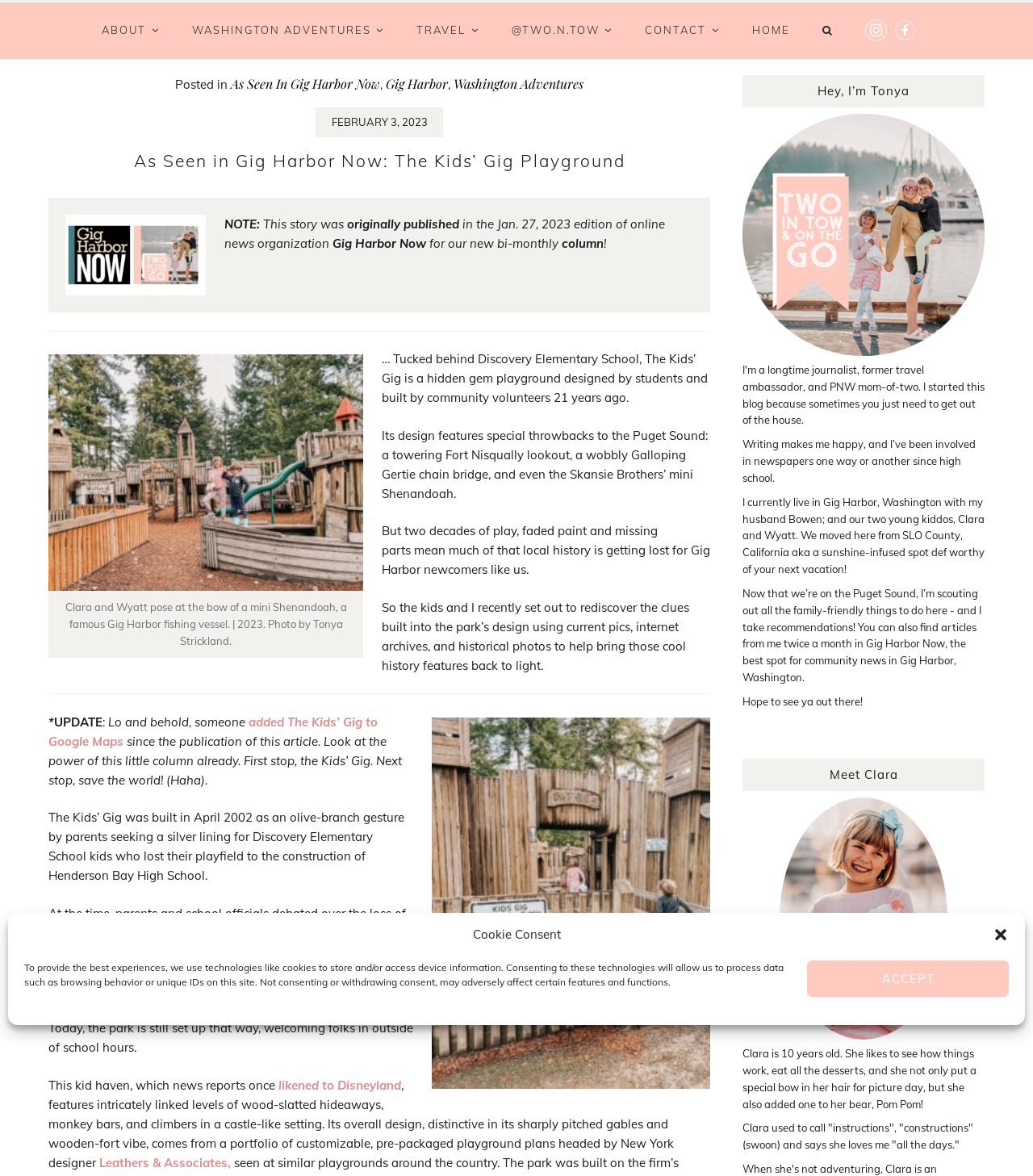Observe the image and answer the following question in detail: What is the name of the high school mentioned in the article?

The name of the high school can be found in the text, which mentions that the construction of Henderson Bay High School led to the loss of the playfield for Discovery Elementary School kids.